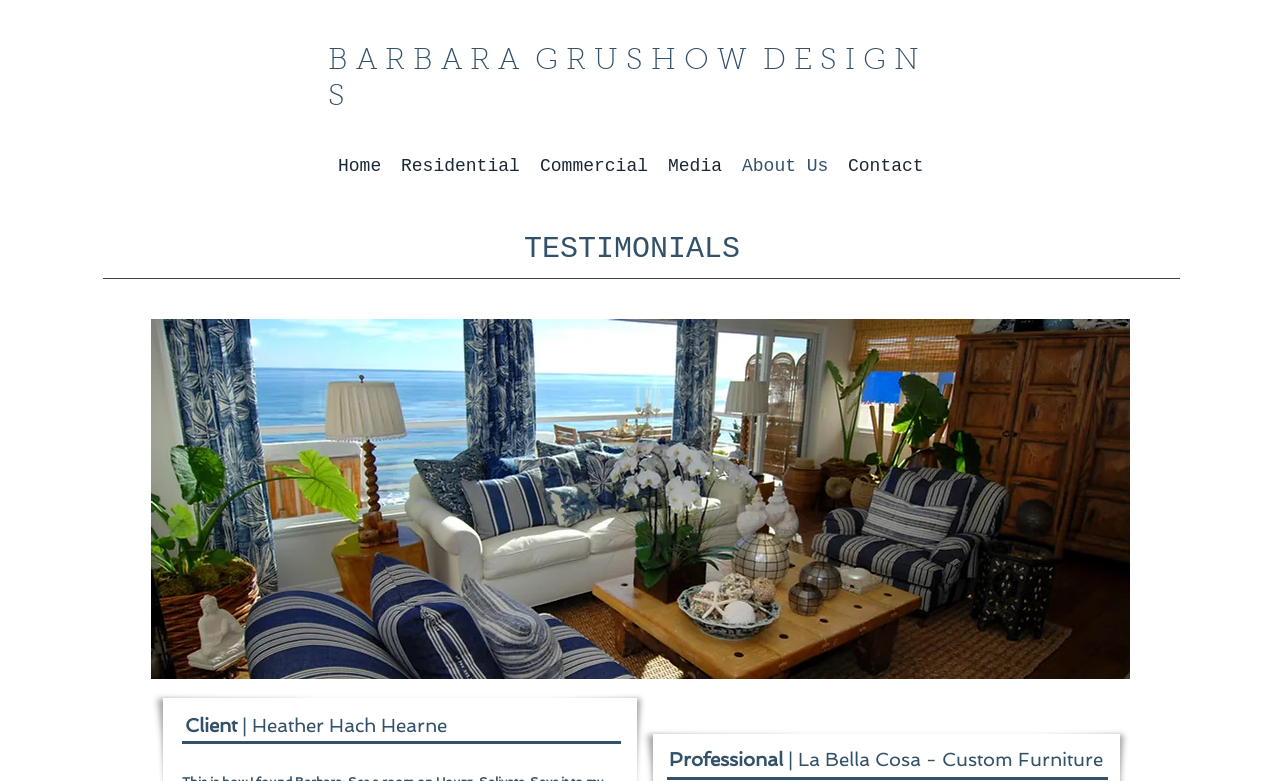Respond with a single word or phrase:
How many testimonials are shown?

2